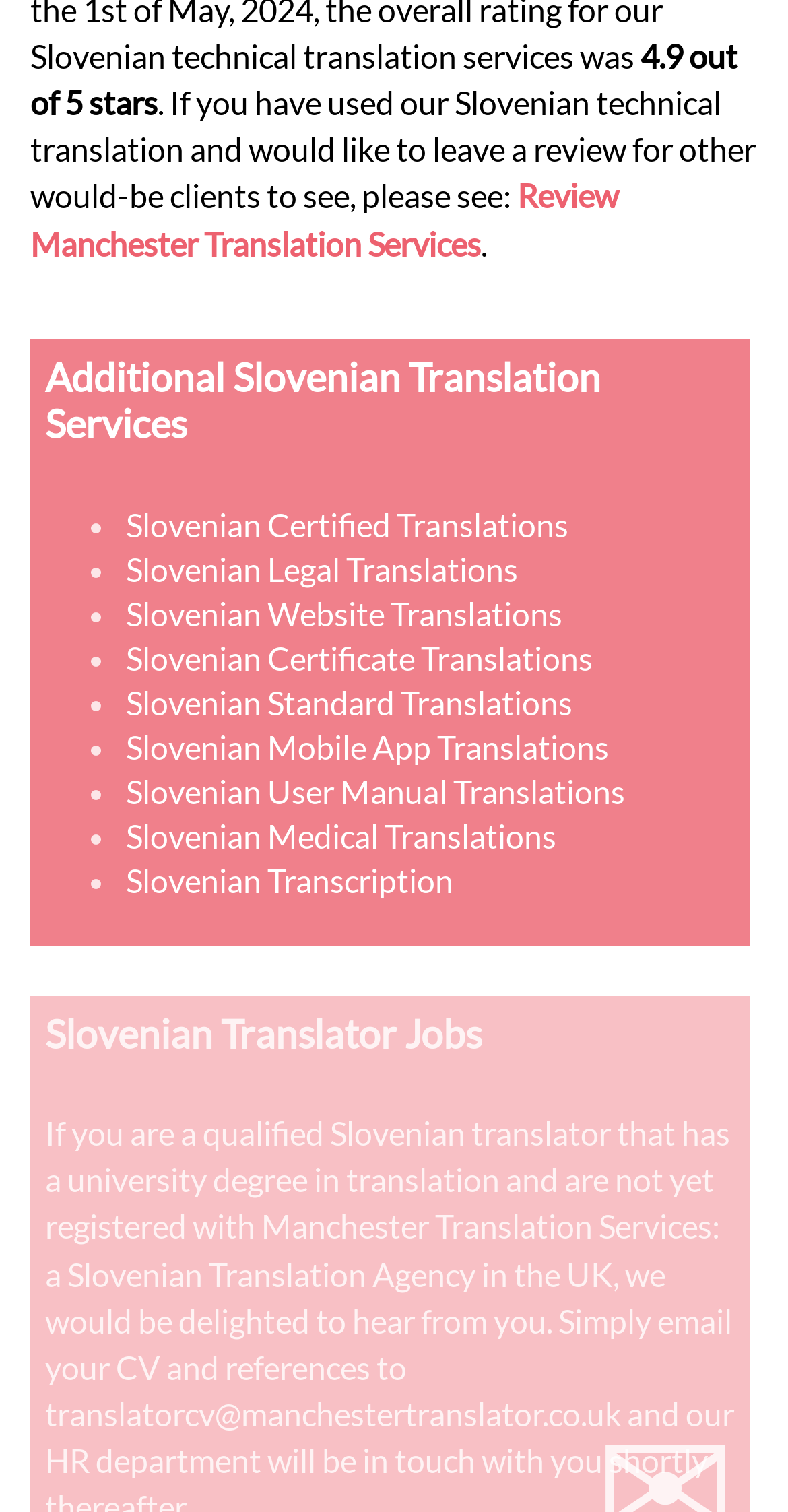Using the image as a reference, answer the following question in as much detail as possible:
How many Slovenian translation services are listed?

The webpage lists several Slovenian translation services, including Certified Translations, Legal Translations, Website Translations, and more. By counting the bullet points, I found a total of 9 services.